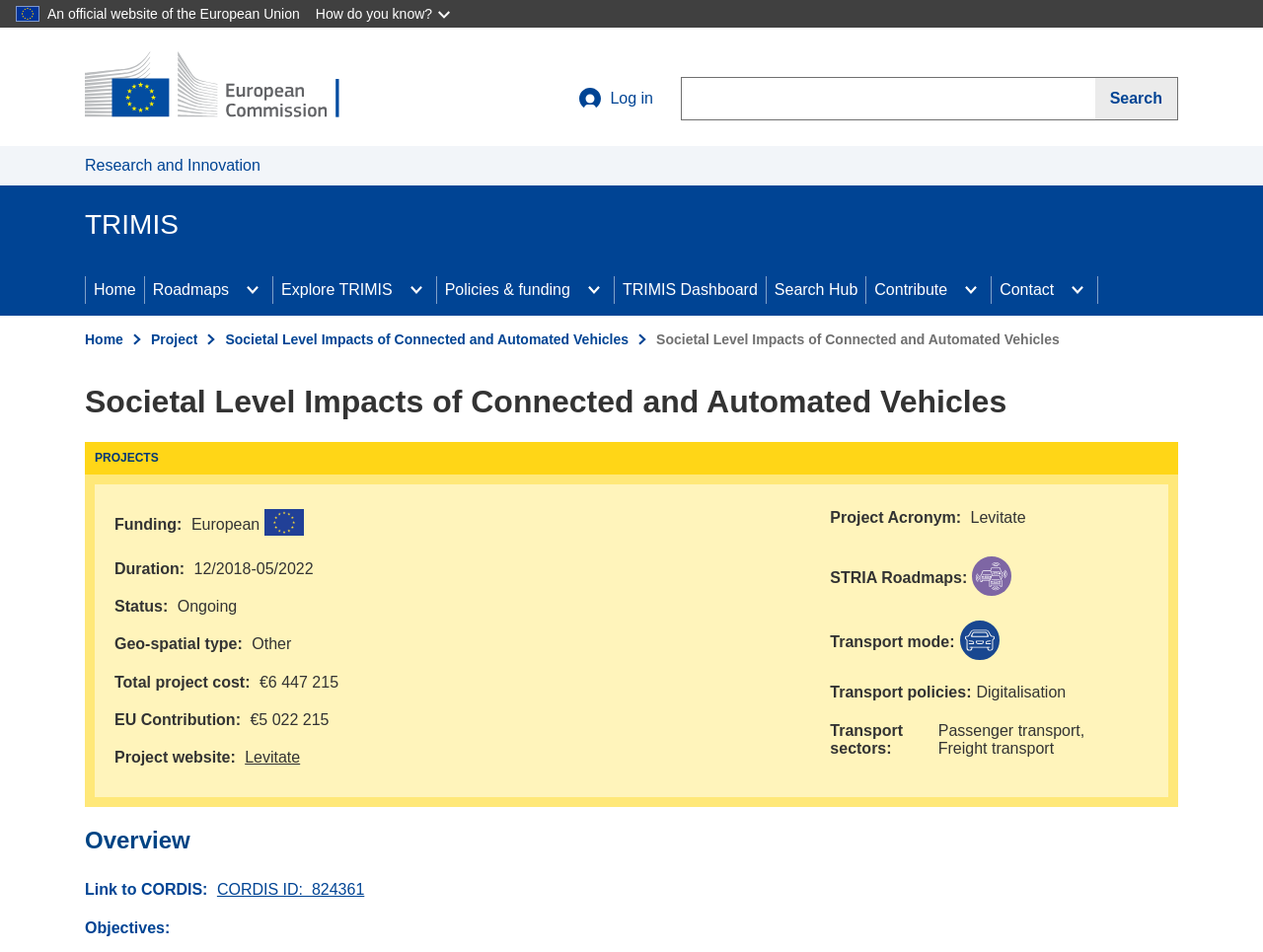Please provide a detailed answer to the question below based on the screenshot: 
What is the transport mode of the project 'Societal Level Impacts of Connected and Automated Vehicles'?

I found the answer by looking at the project details section, where the transport mode is specified as 'Road', and a road icon is displayed next to it.